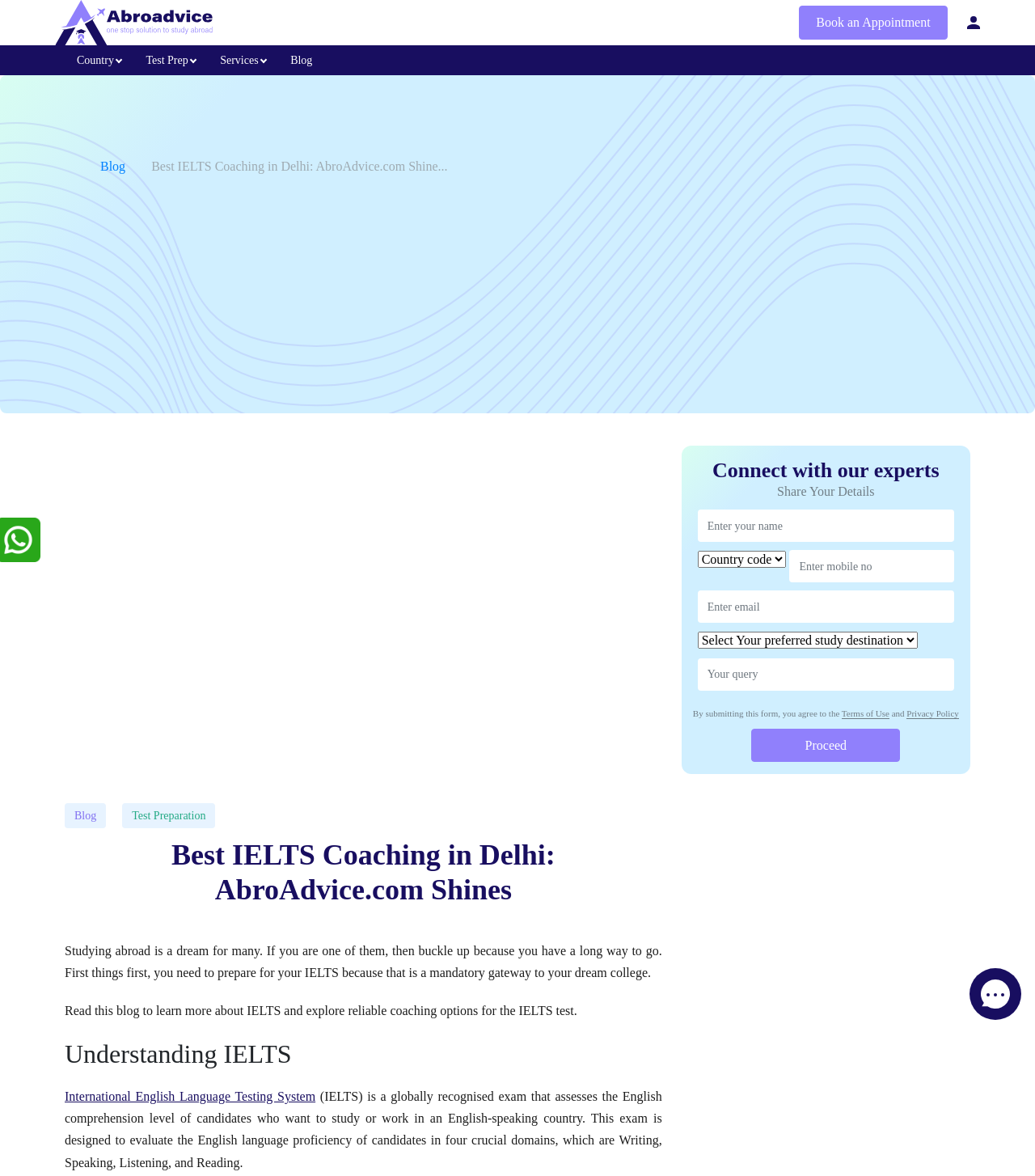What is the name of the IELTS coaching institute?
Please provide a detailed and thorough answer to the question.

The name of the IELTS coaching institute can be found in the logo link at the top of the webpage, which is 'AbroAdvice.com'.